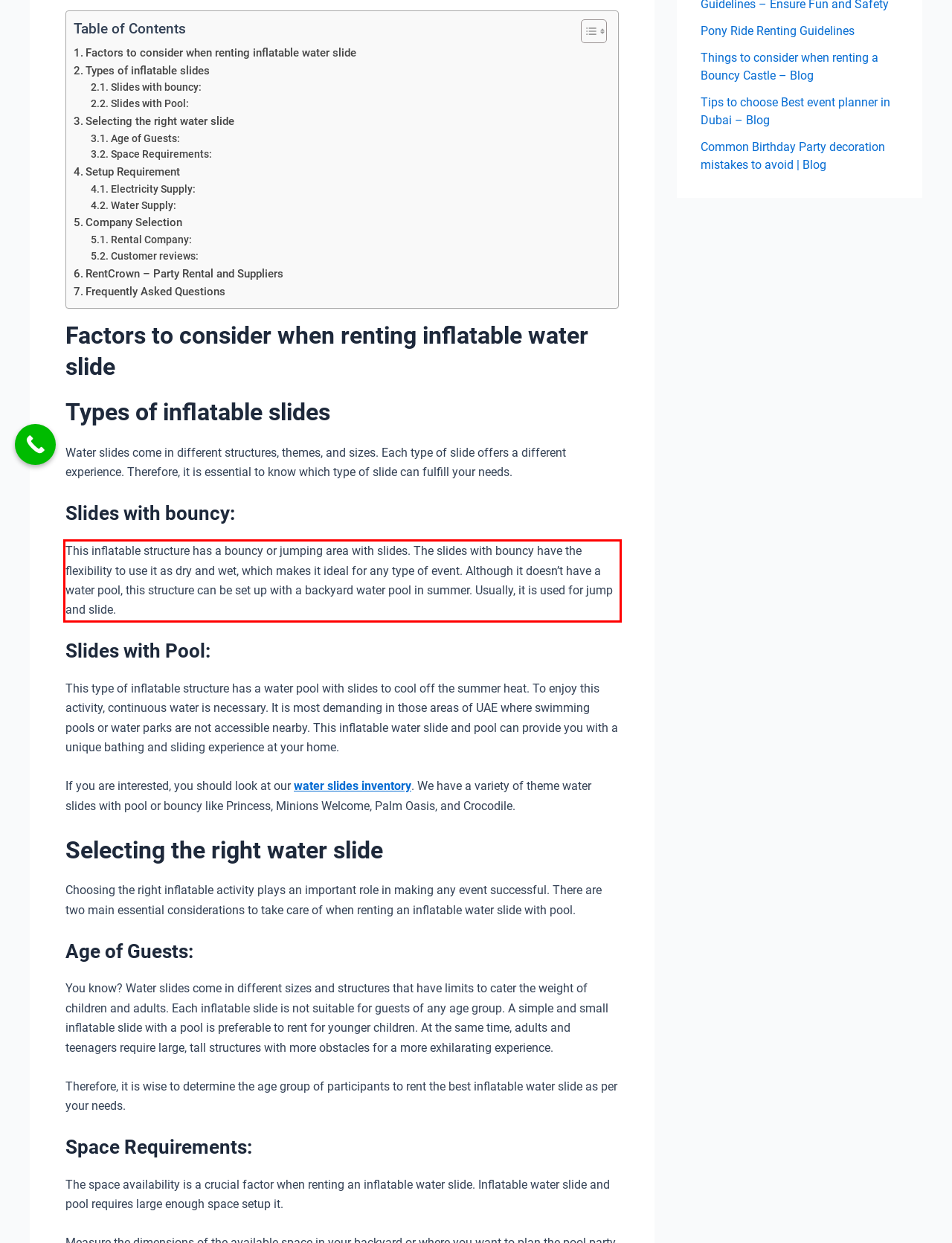Using the webpage screenshot, recognize and capture the text within the red bounding box.

This inflatable structure has a bouncy or jumping area with slides. The slides with bouncy have the flexibility to use it as dry and wet, which makes it ideal for any type of event. Although it doesn’t have a water pool, this structure can be set up with a backyard water pool in summer. Usually, it is used for jump and slide.